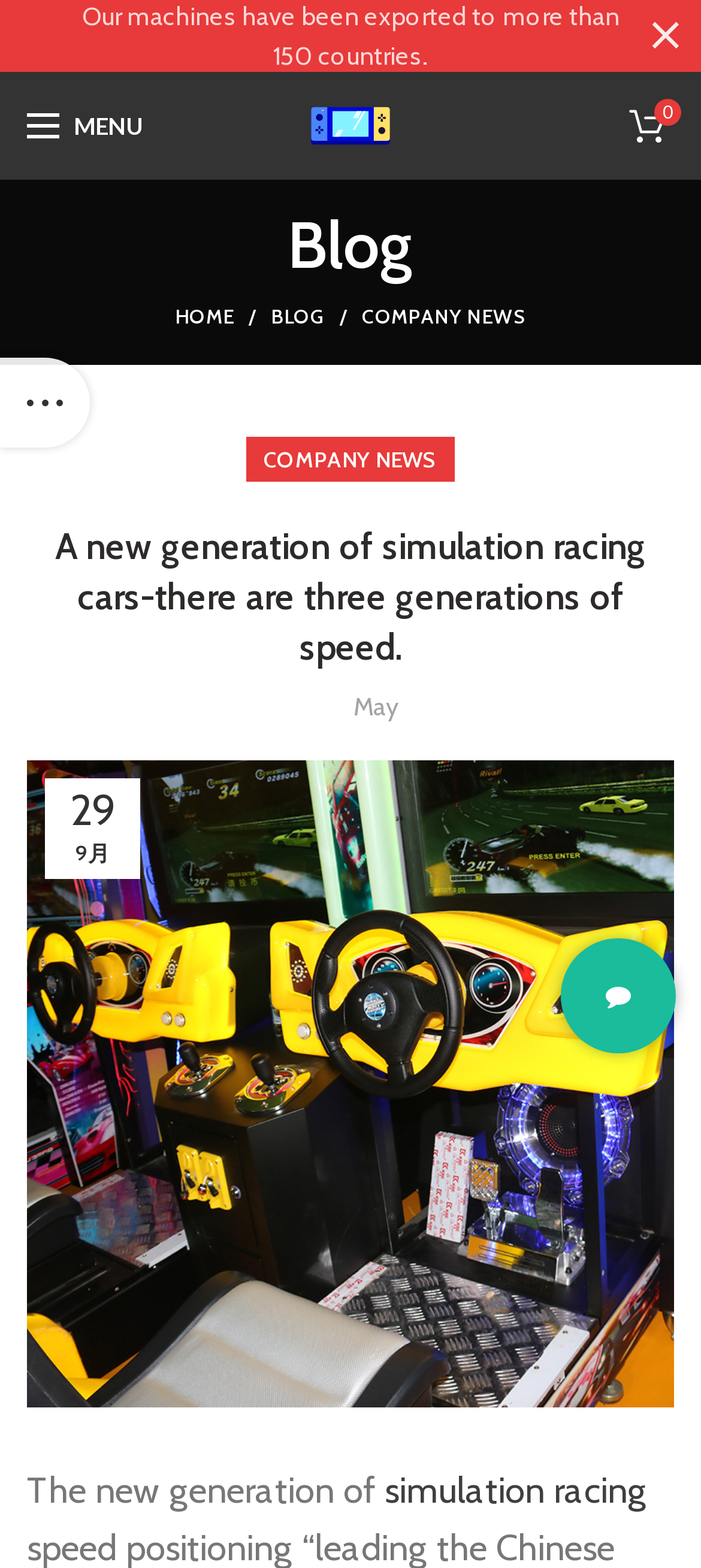Please reply to the following question using a single word or phrase: 
What is the topic of the blog post?

simulation racing